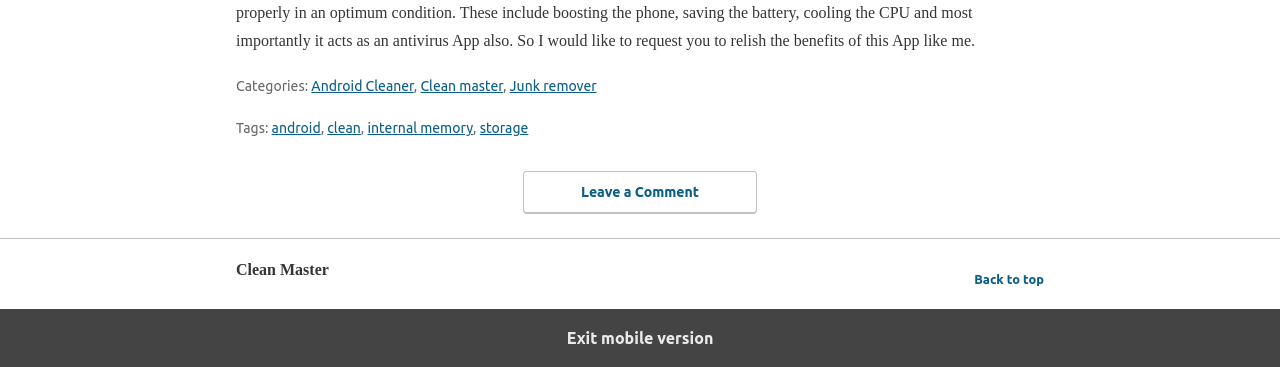Use a single word or phrase to answer the following:
What is the title of the main content?

Clean Master